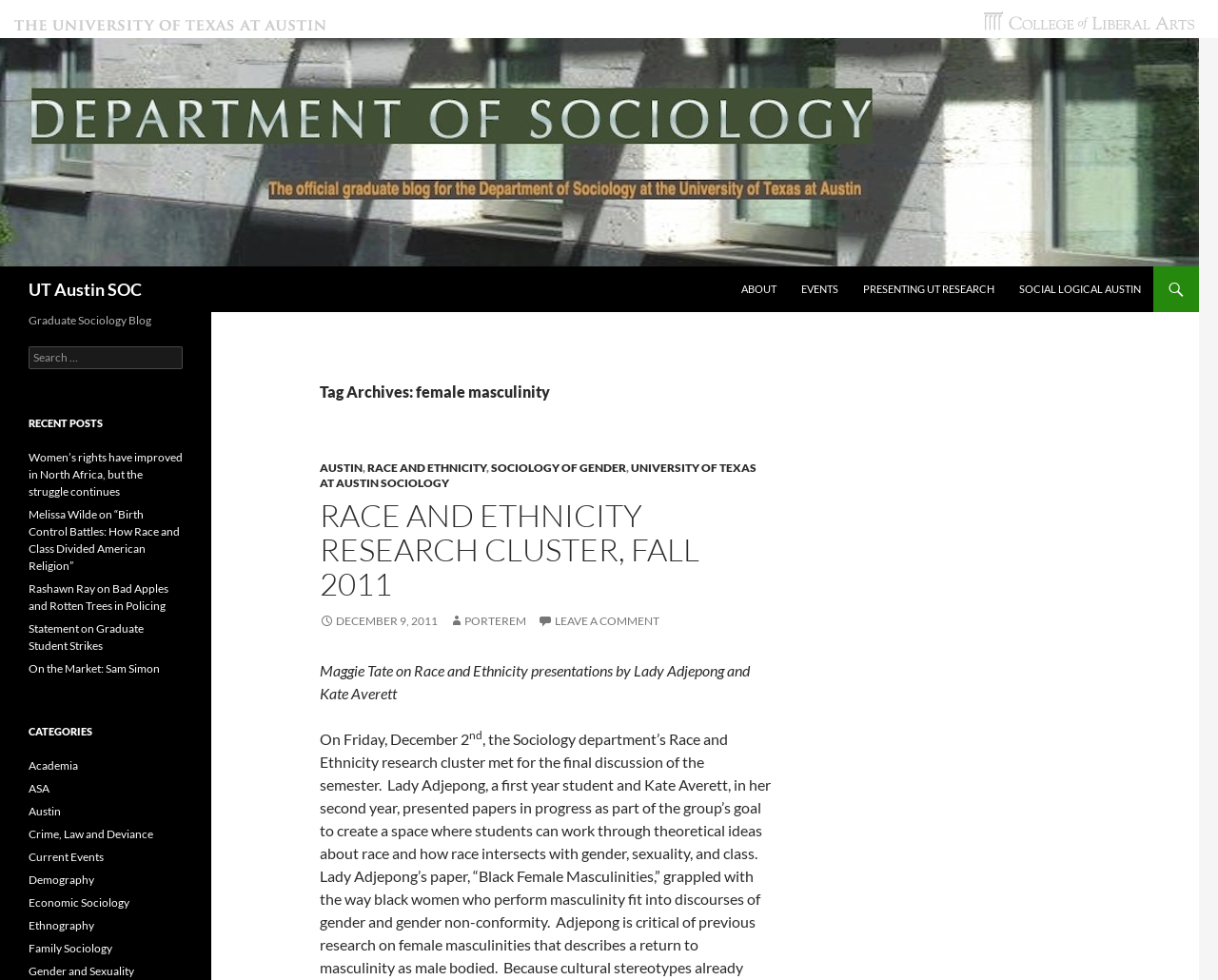Using the details in the image, give a detailed response to the question below:
What is the topic of the post on December 9, 2011?

The topic of the post on December 9, 2011 can be found in the link element on the webpage, which says 'RACE AND ETHNICITY RESEARCH CLUSTER, FALL 2011'.